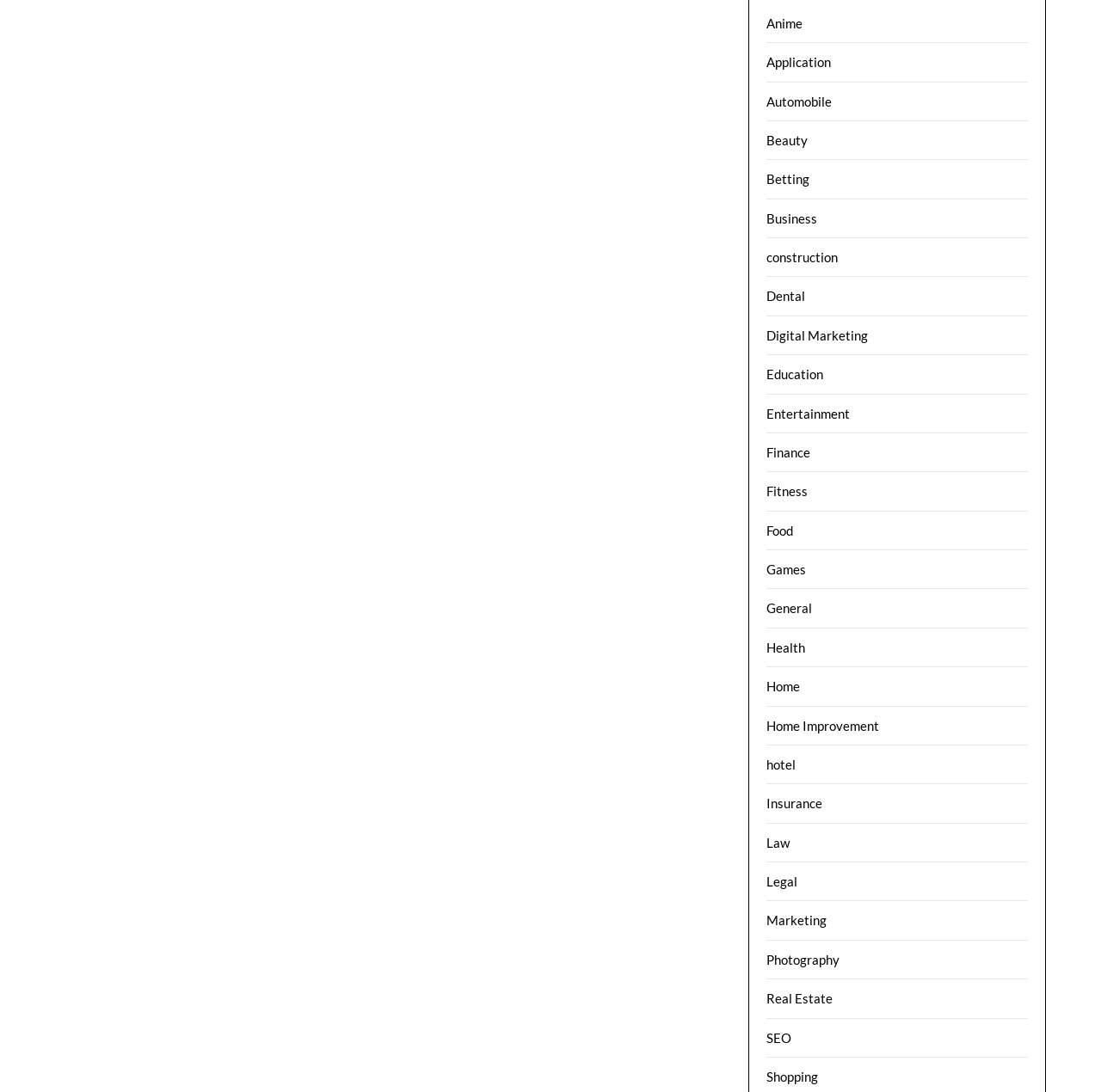Determine the bounding box coordinates for the HTML element mentioned in the following description: "Betting". The coordinates should be a list of four floats ranging from 0 to 1, represented as [left, top, right, bottom].

[0.696, 0.157, 0.735, 0.171]